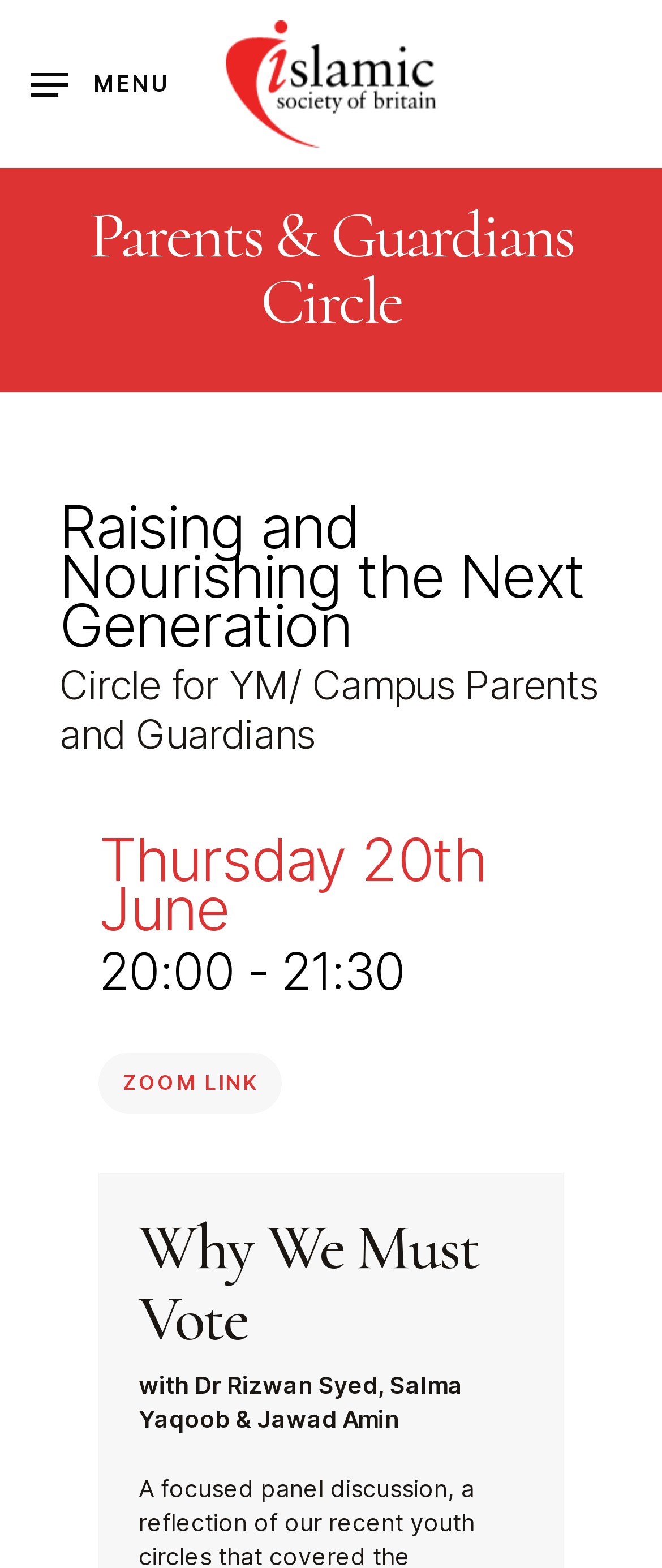Predict the bounding box of the UI element that fits this description: "Zoom Link".

[0.15, 0.671, 0.426, 0.71]